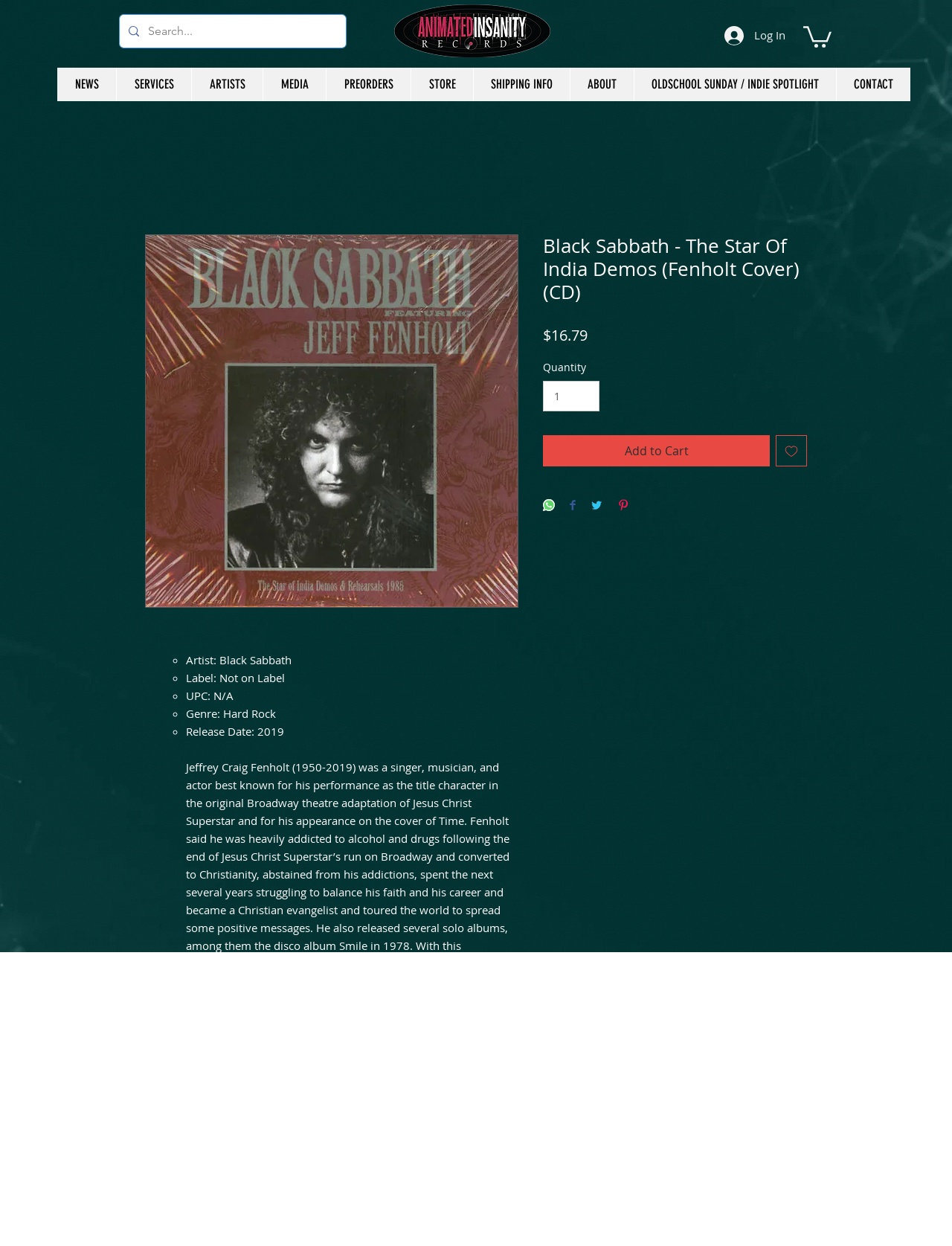Please answer the following question using a single word or phrase: 
What is the price of the CD?

$16.79